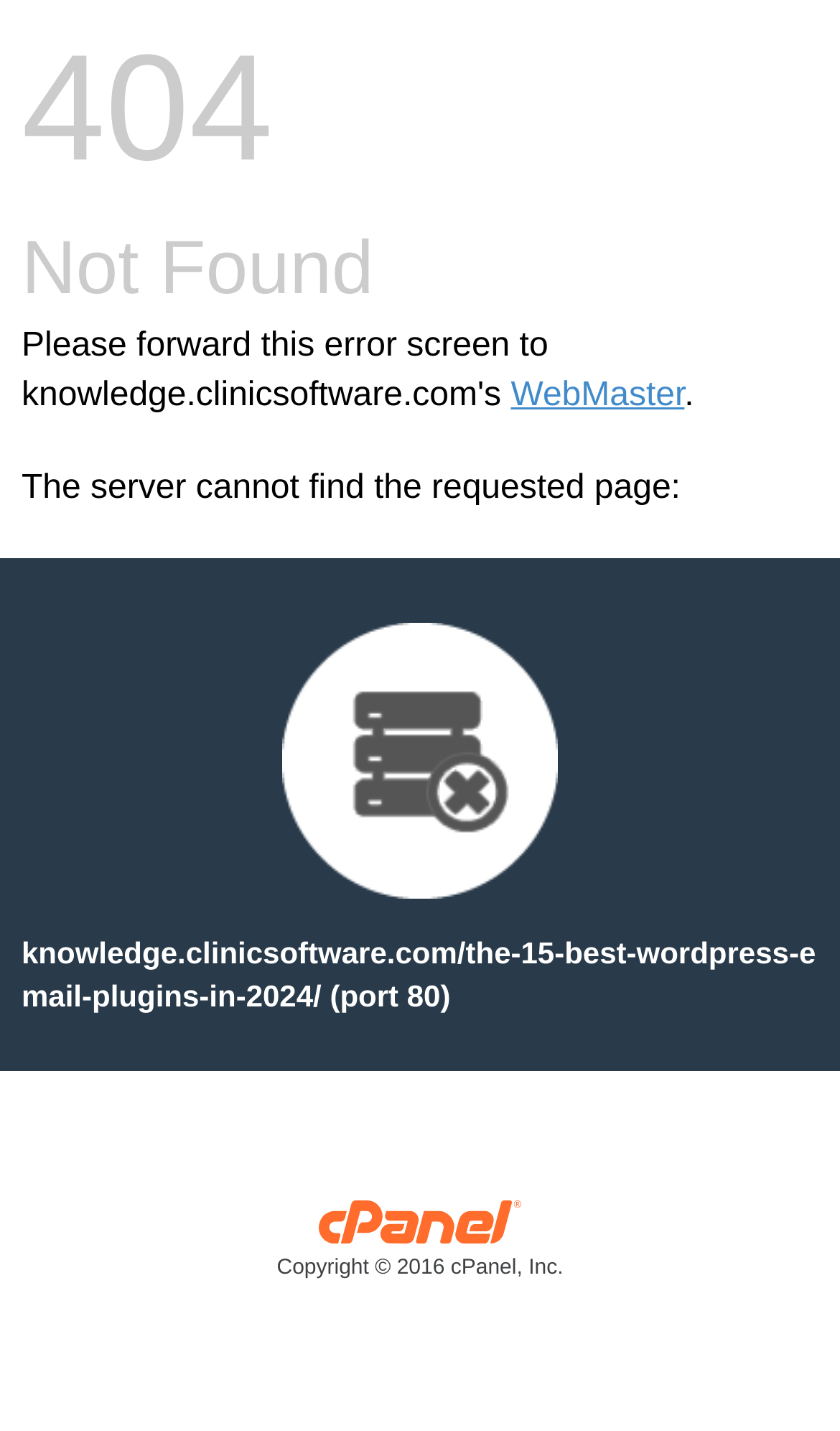Is there an image on the page?
Please craft a detailed and exhaustive response to the question.

There is an image on the page, which is bounded by the coordinates [0.31, 0.419, 0.69, 0.642]. It does not have any OCR text or element description.